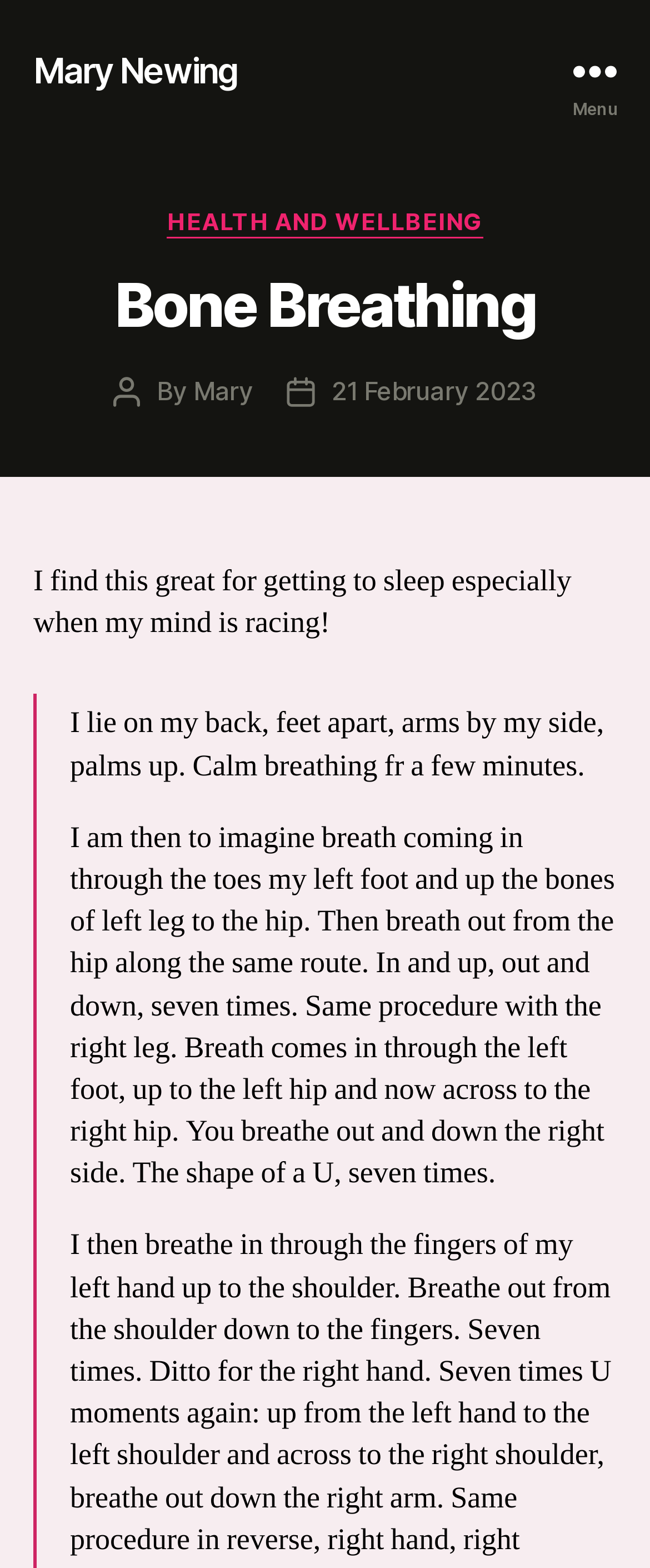Look at the image and write a detailed answer to the question: 
What is the purpose of the breathing exercise?

The text 'I find this great for getting to sleep especially when my mind is racing!' suggests that the purpose of the breathing exercise is to help individuals fall asleep, particularly when they have a racing mind.